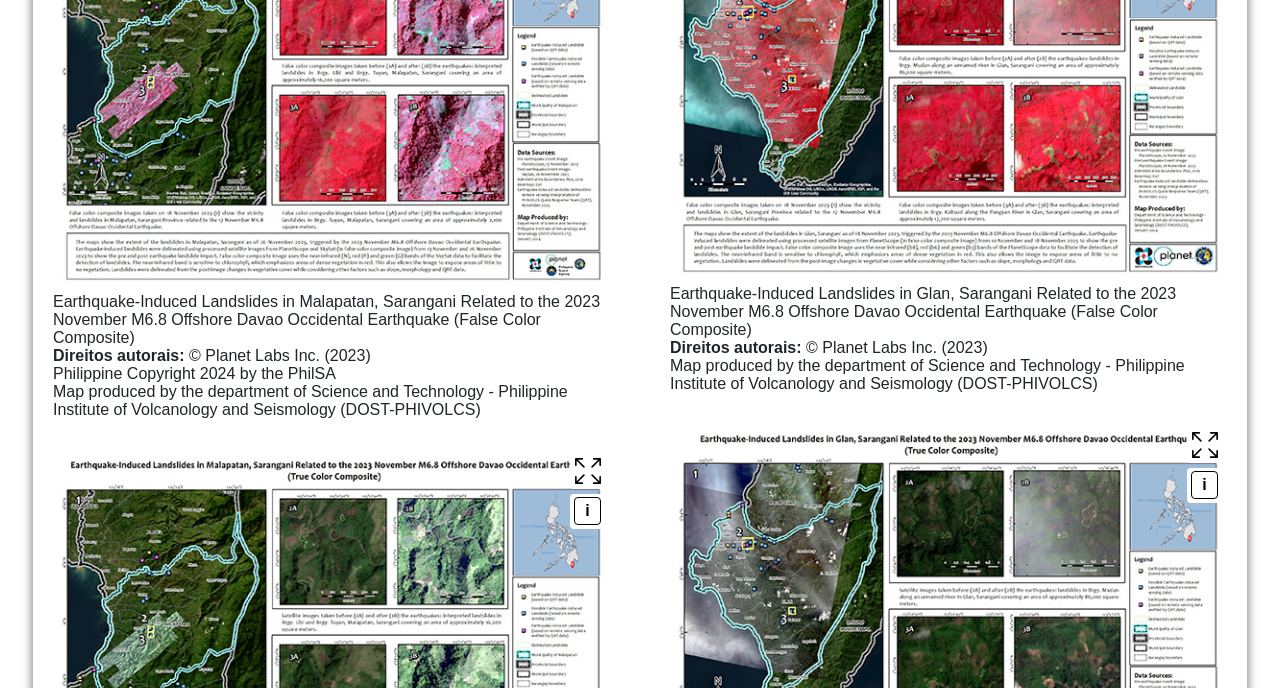From the webpage screenshot, predict the bounding box coordinates (top-left x, top-left y, bottom-right x, bottom-right y) for the UI element described here: i

[0.445, 0.718, 0.473, 0.769]